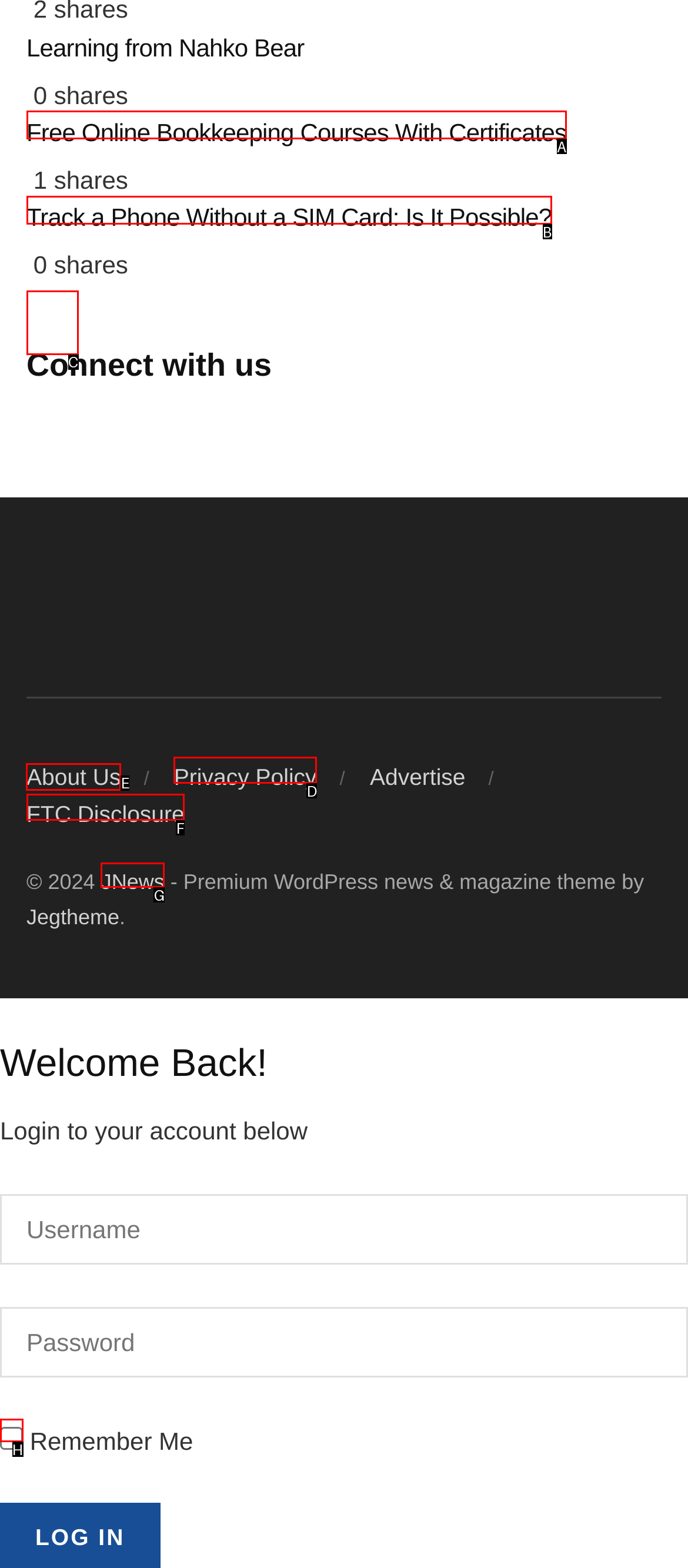Which UI element should be clicked to perform the following task: Click on the 'About Us' link? Answer with the corresponding letter from the choices.

E